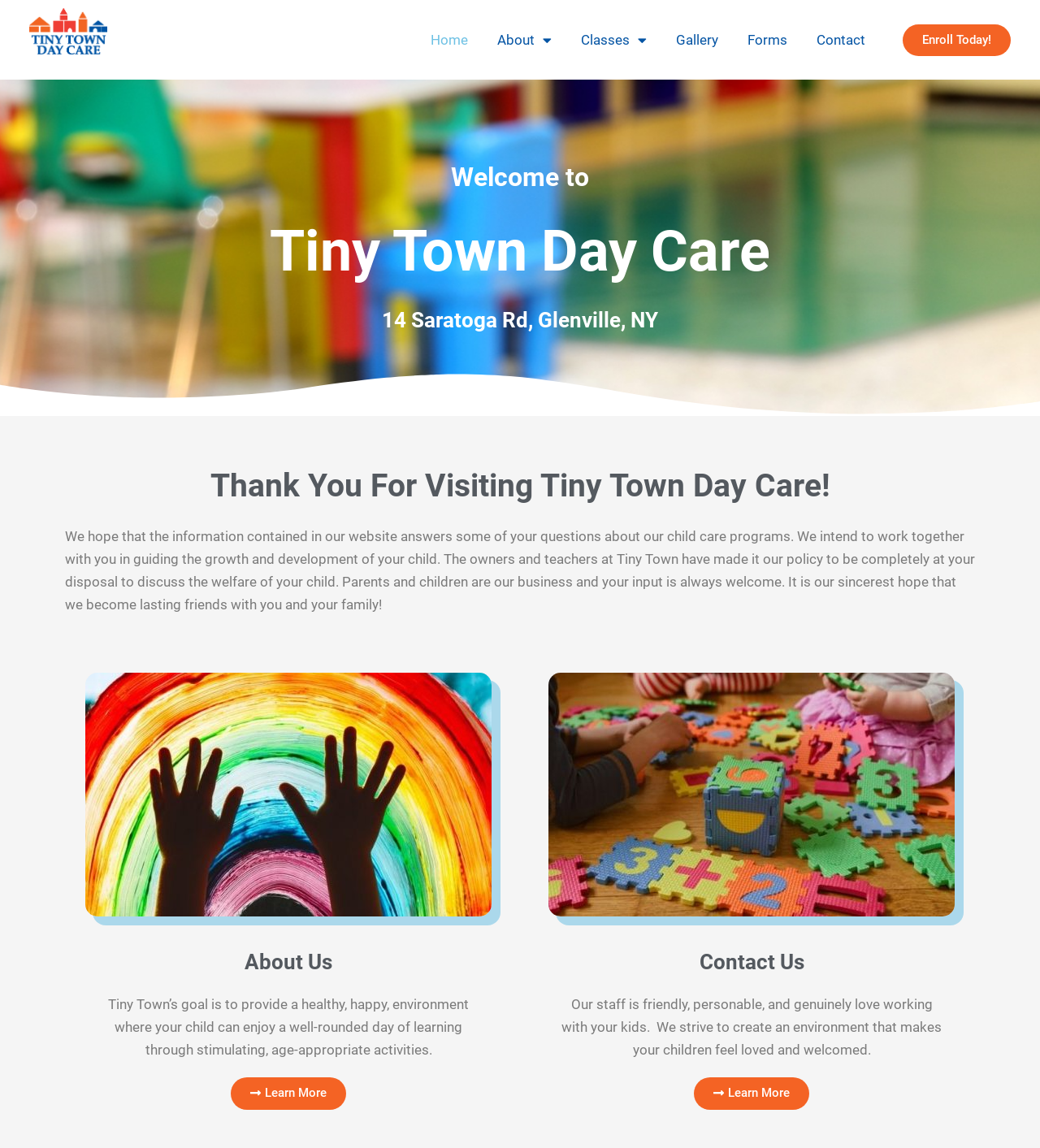Locate the bounding box coordinates of the region to be clicked to comply with the following instruction: "Enroll Today!". The coordinates must be four float numbers between 0 and 1, in the form [left, top, right, bottom].

[0.868, 0.021, 0.972, 0.049]